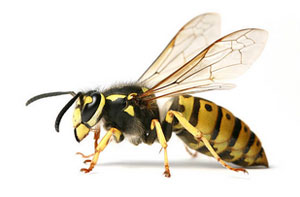Look at the image and write a detailed answer to the question: 
What is the purpose of the wasp's rapid flight?

According to the caption, the wasp's rapid flight, enabled by its translucent and delicately structured wings, is crucial for its aggressive defense of the nest.